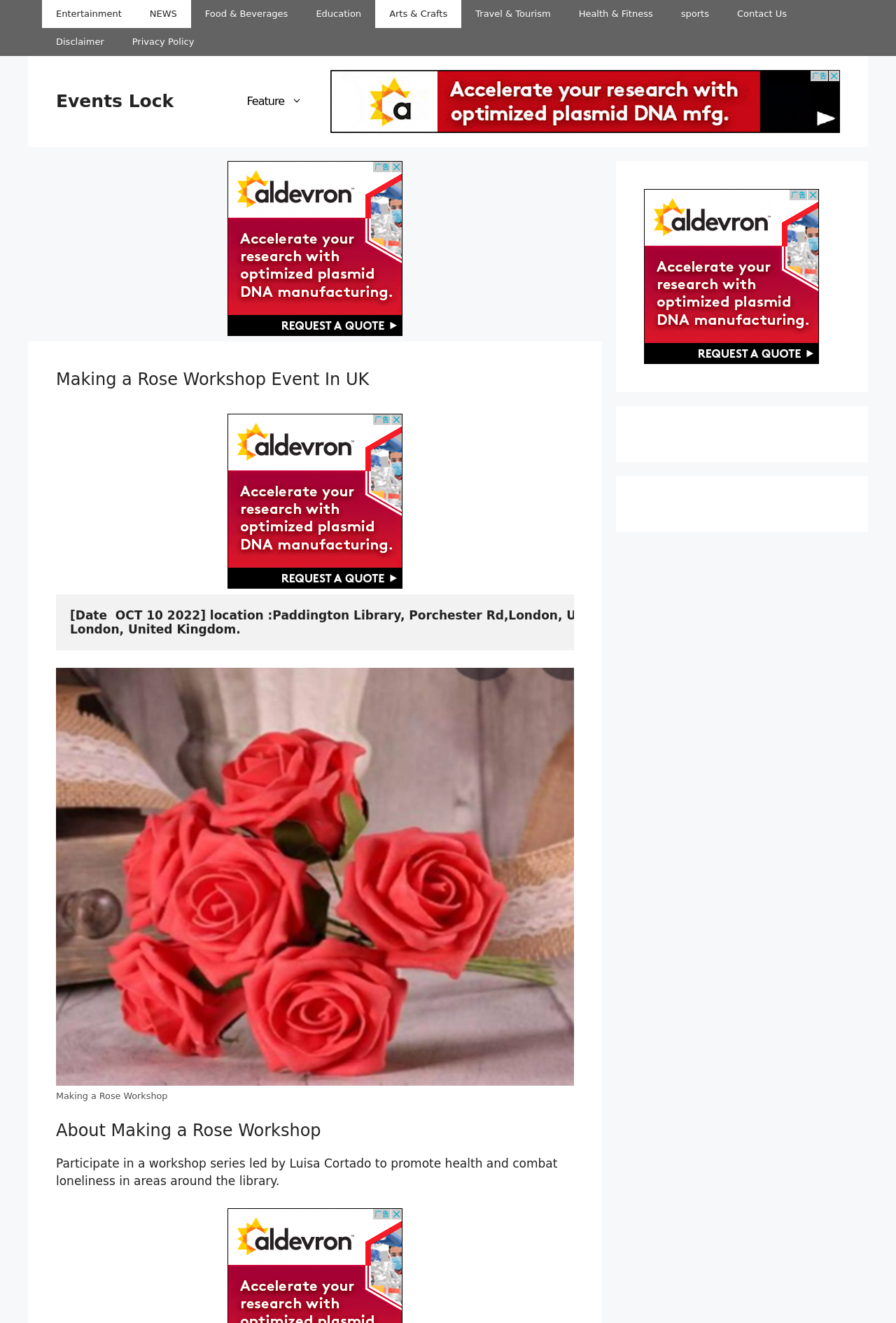Identify the bounding box coordinates of the region I need to click to complete this instruction: "Click on Entertainment".

[0.047, 0.0, 0.151, 0.021]